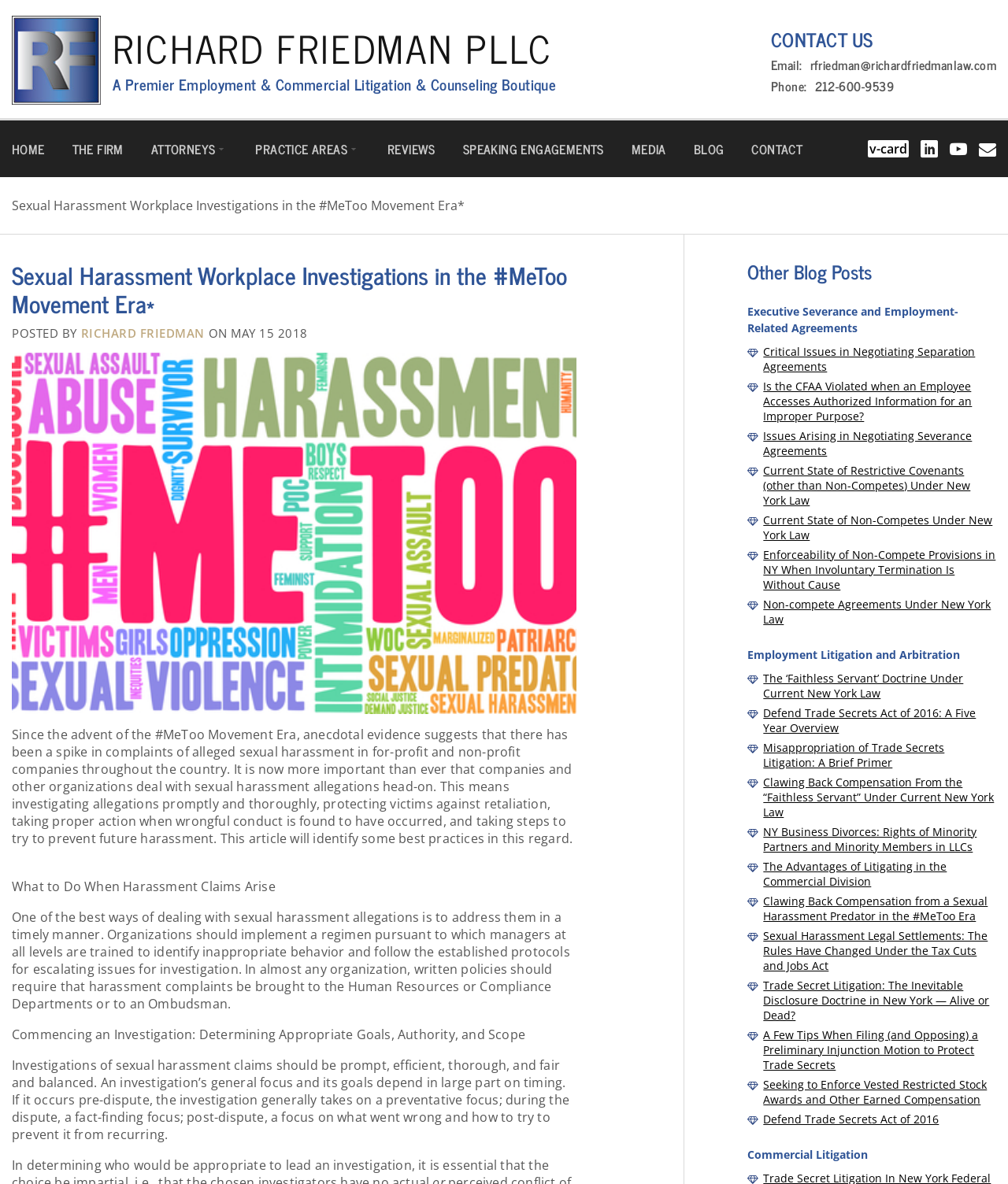Identify the bounding box of the UI element that matches this description: "Practice Areas".

[0.253, 0.12, 0.345, 0.131]